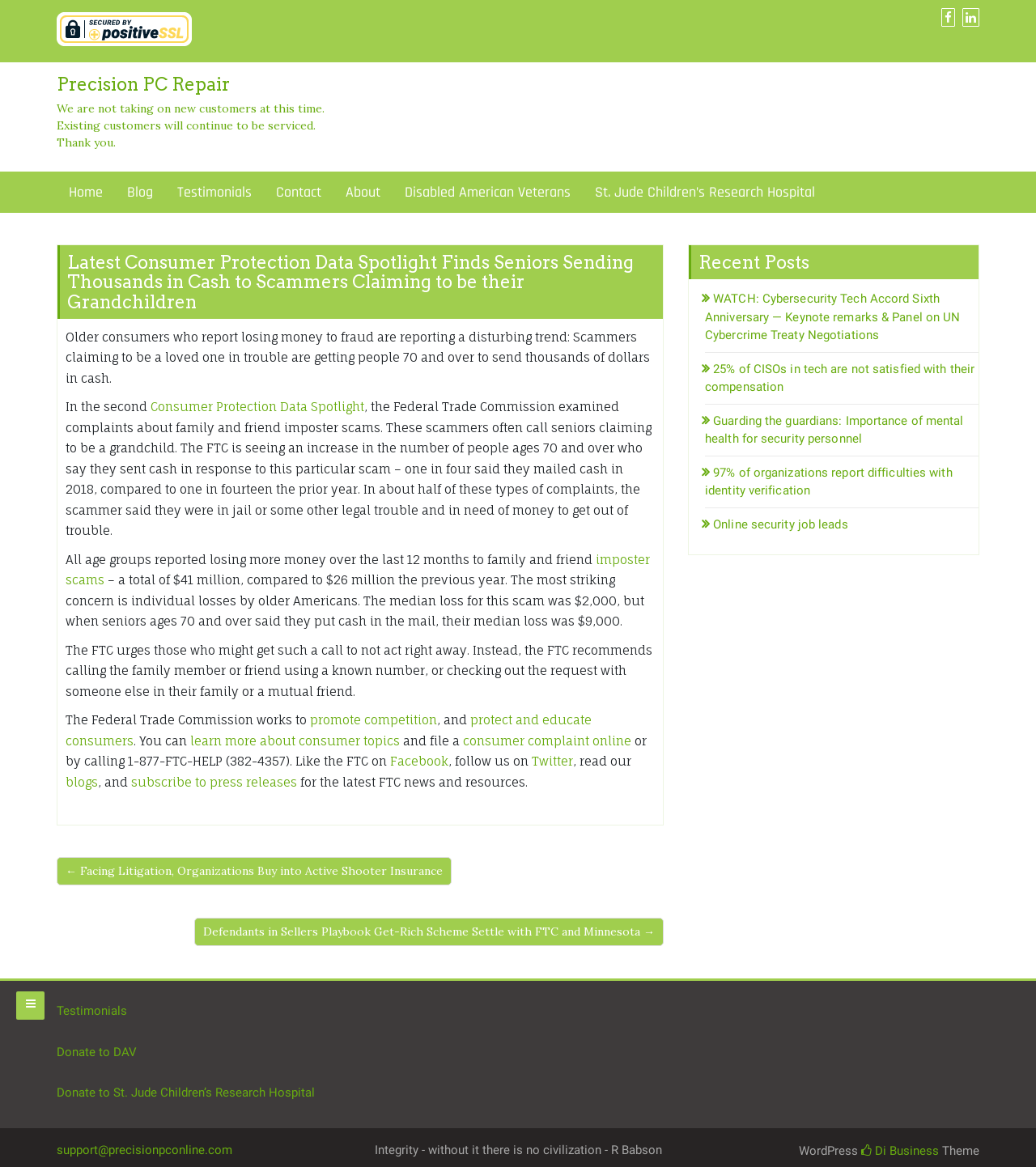Determine the coordinates of the bounding box for the clickable area needed to execute this instruction: "Visit the 'Facebook' page of the FTC".

[0.377, 0.646, 0.433, 0.659]